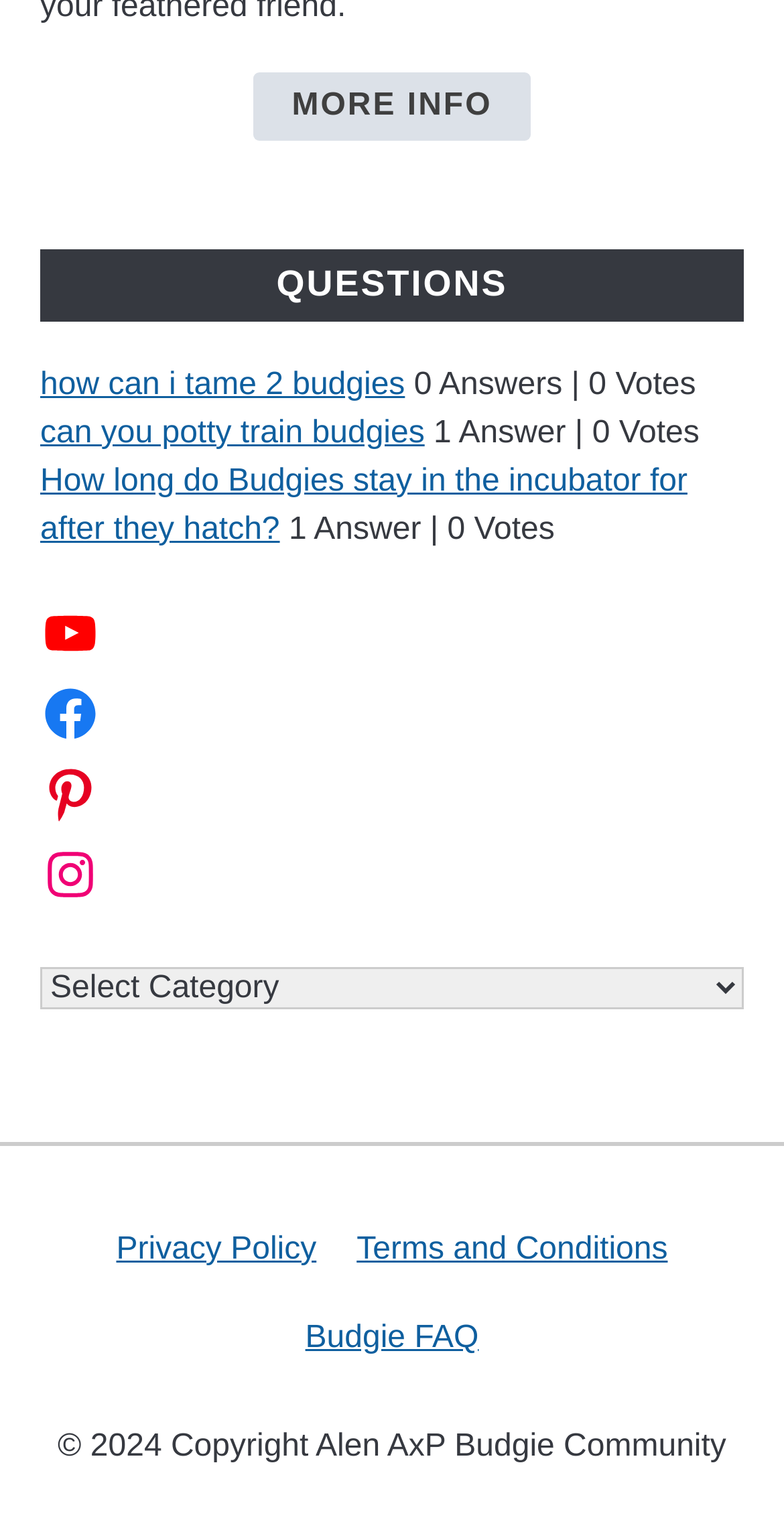What are the social media platforms linked on the webpage?
Please provide a detailed and thorough answer to the question.

The webpage has links to Alen AxP's social media profiles, including Youtube, Pinterest, and Instagram, which can be used to access more content or connect with the community.